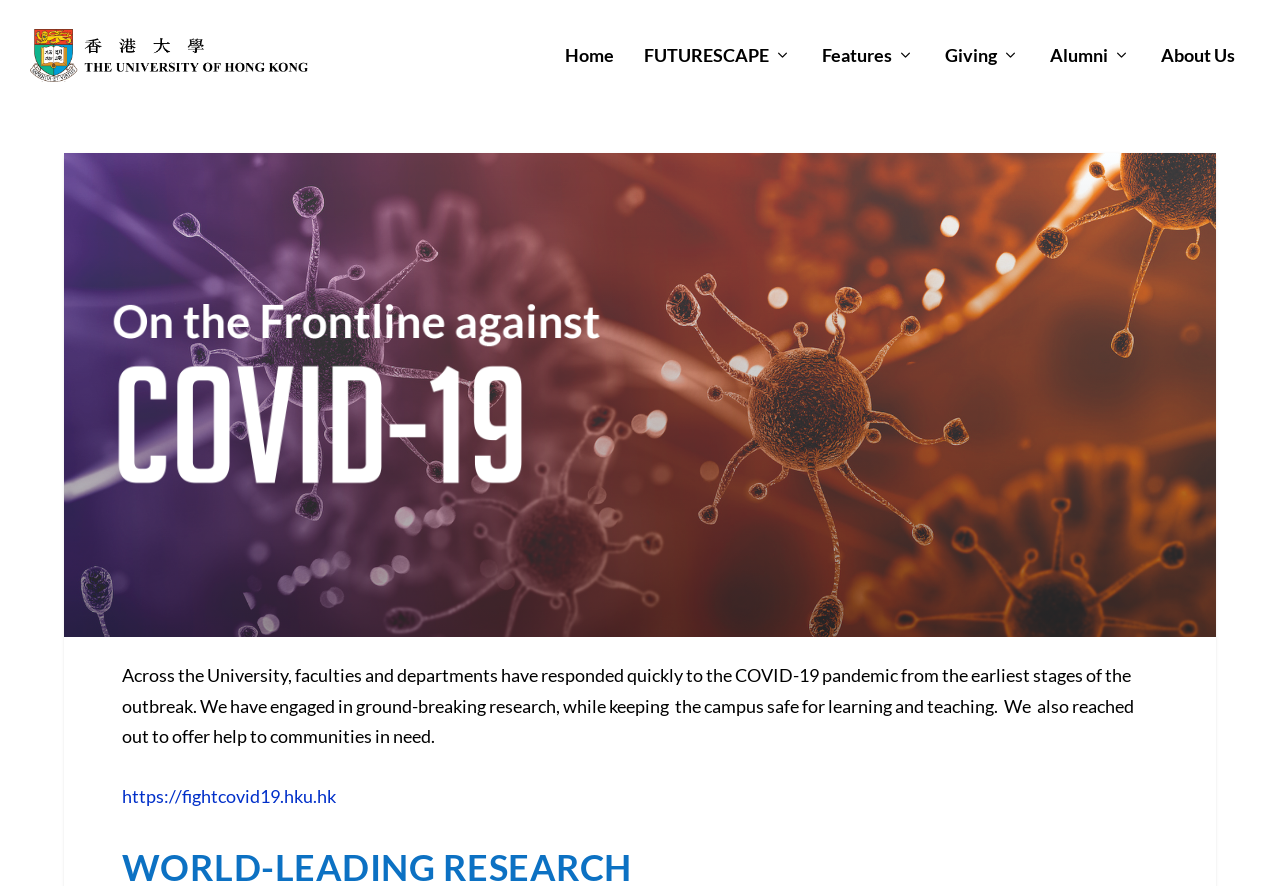What is the purpose of the university's efforts?
Provide a short answer using one word or a brief phrase based on the image.

Combat the pandemic